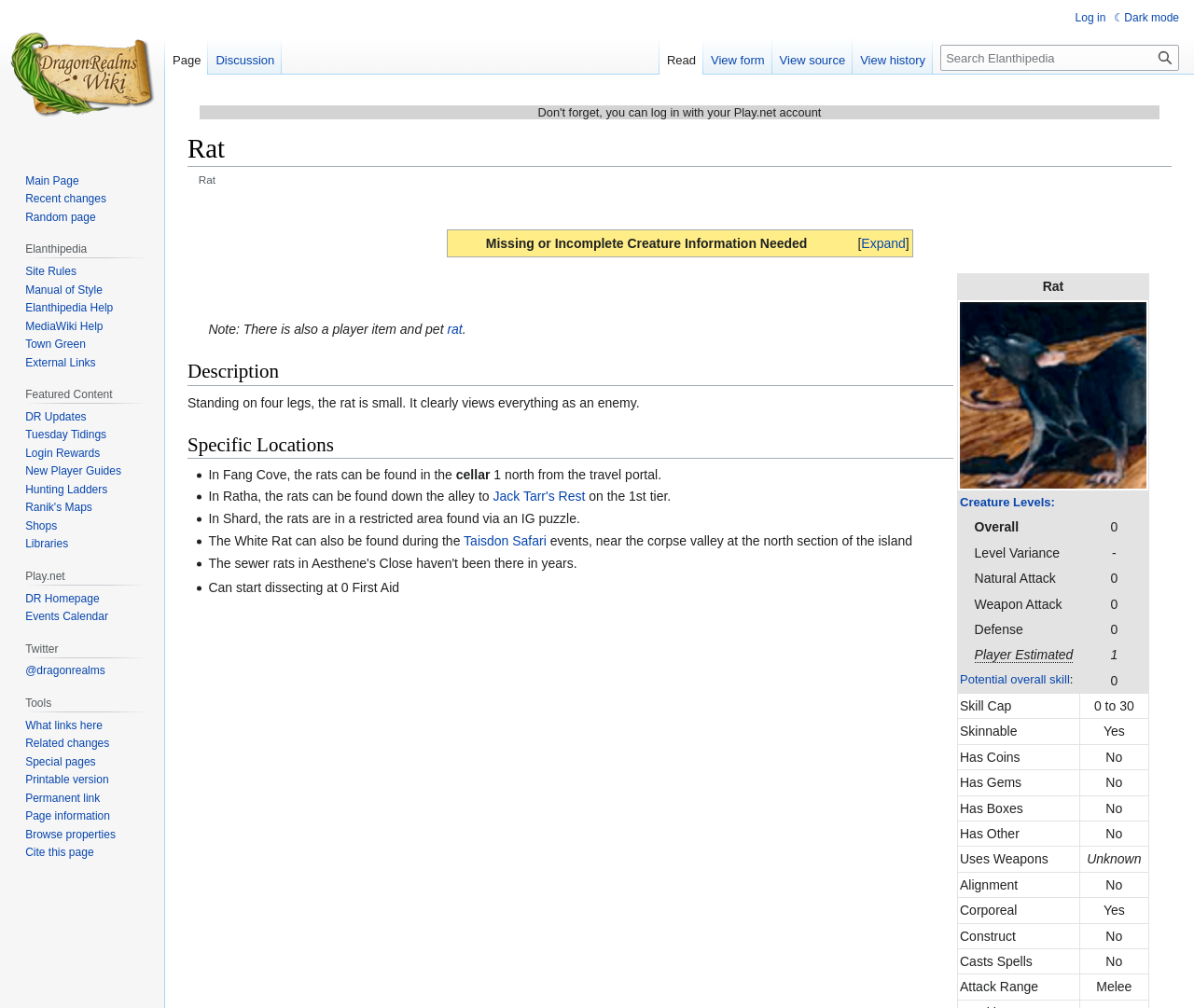Detail the various sections and features present on the webpage.

The webpage is about a creature called "Rat" in the context of a fantasy world. At the top, there is a heading with the title "Rat" and two links, "Jump to navigation" and "Jump to search", placed side by side. Below the heading, there is a table with a button labeled "[Expand]" that can be clicked to reveal more information. 

The table has multiple rows, each containing information about the Rat creature. The first row has a column header with the title "Rat" and an image of a ship's rat. The subsequent rows provide details about the creature's levels, natural attack, defense, and other attributes. There are also rows with information about the creature's skills, such as potential overall skill and skill cap.

In the middle of the page, there is a section with a description list that provides additional information about the Rat creature. The list includes a note about a player item and pet also being called "rat", with a link to more information about the item.

Overall, the webpage appears to be a detailed information page about the Rat creature in a fantasy world, providing various statistics and attributes about the creature.